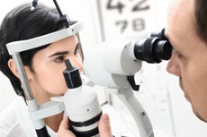What is the purpose of the eye chart?
Using the image, answer in one word or phrase.

assess visual acuity